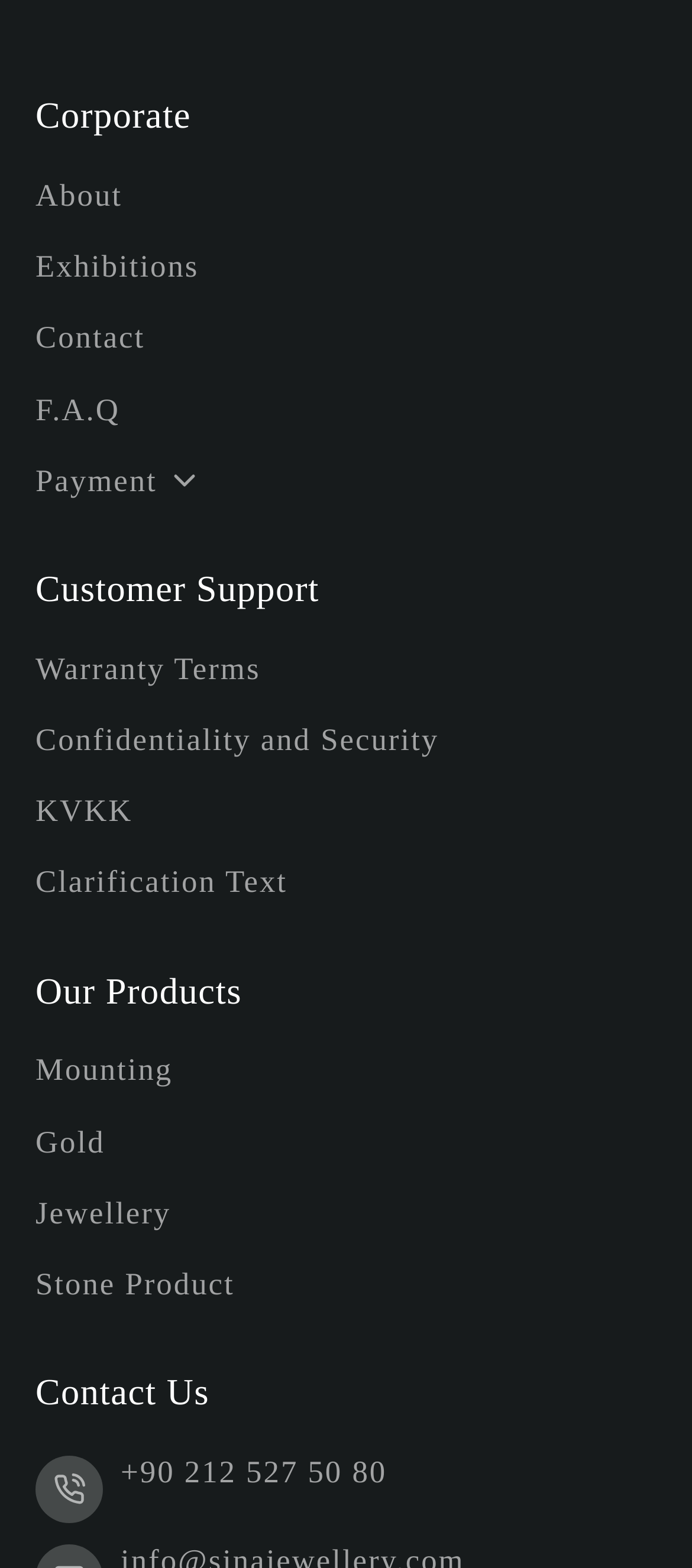Based on the element description, predict the bounding box coordinates (top-left x, top-left y, bottom-right x, bottom-right y) for the UI element in the screenshot: Warranty Terms

[0.051, 0.415, 0.634, 0.46]